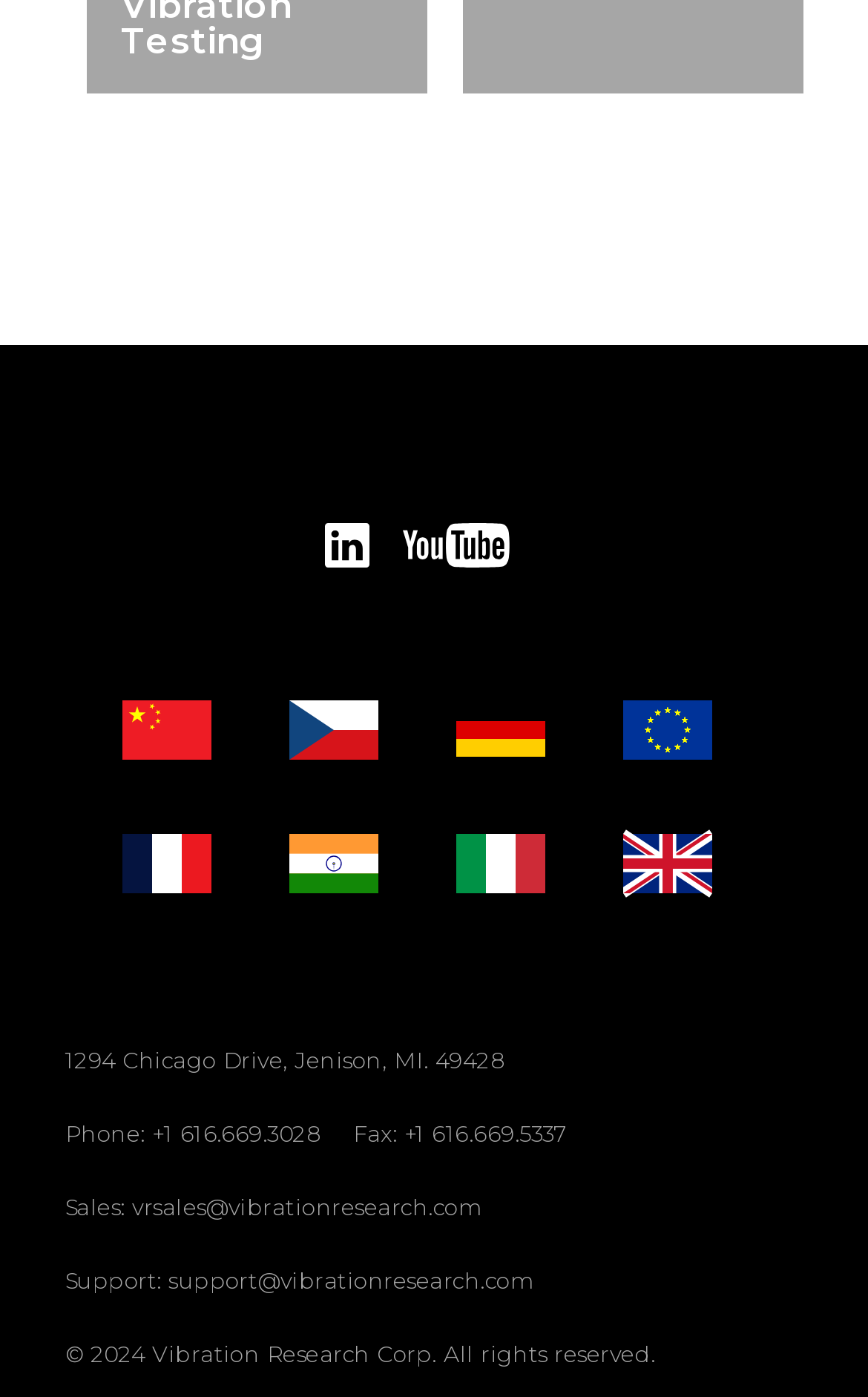Locate the bounding box coordinates of the clickable part needed for the task: "Visit vibrationresearch.cn".

[0.115, 0.475, 0.269, 0.571]